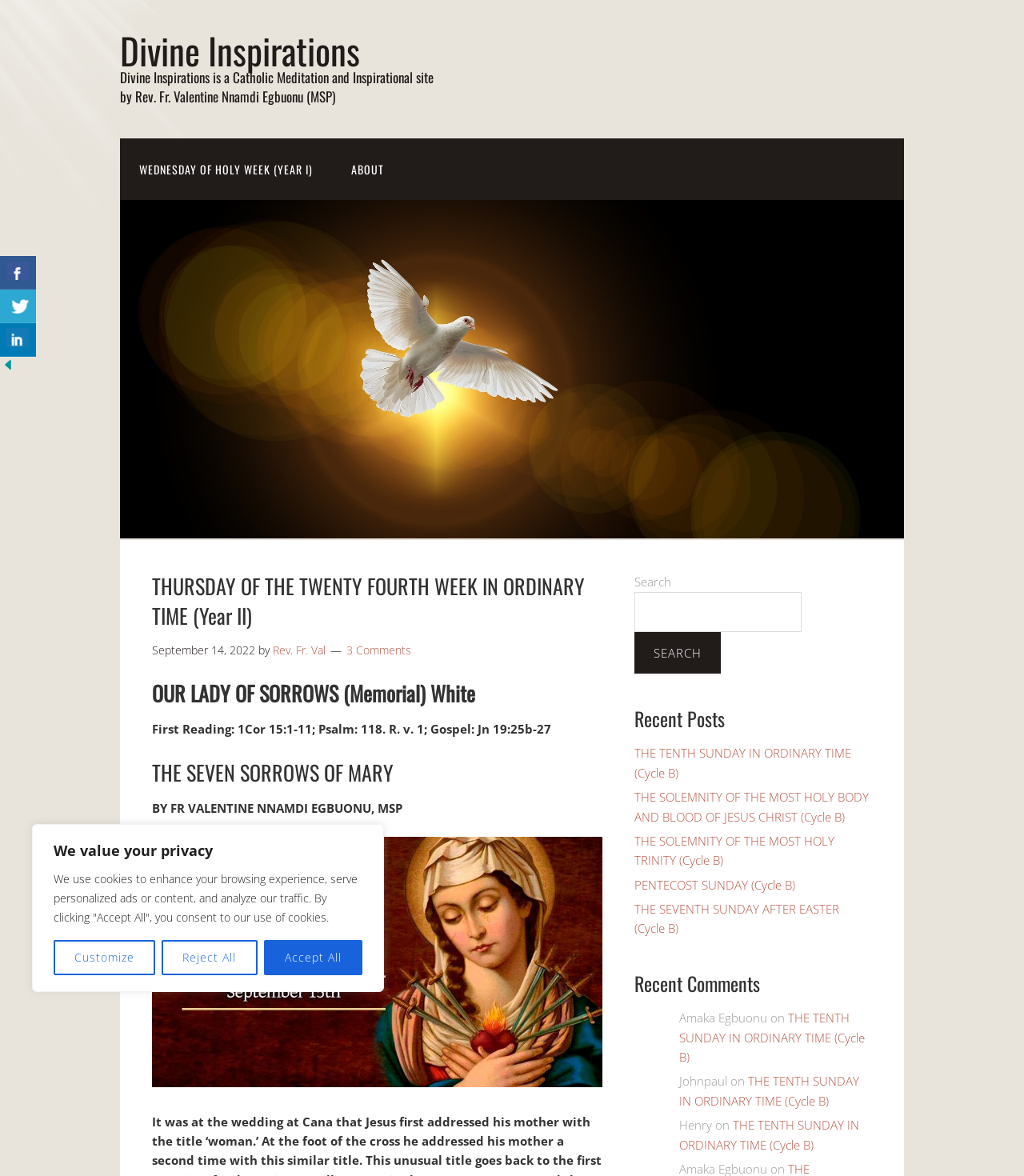Please answer the following question using a single word or phrase: What is the name of the image below the heading 'OUR LADY OF SORROWS (Memorial) White'?

Our Lady of Sorrows